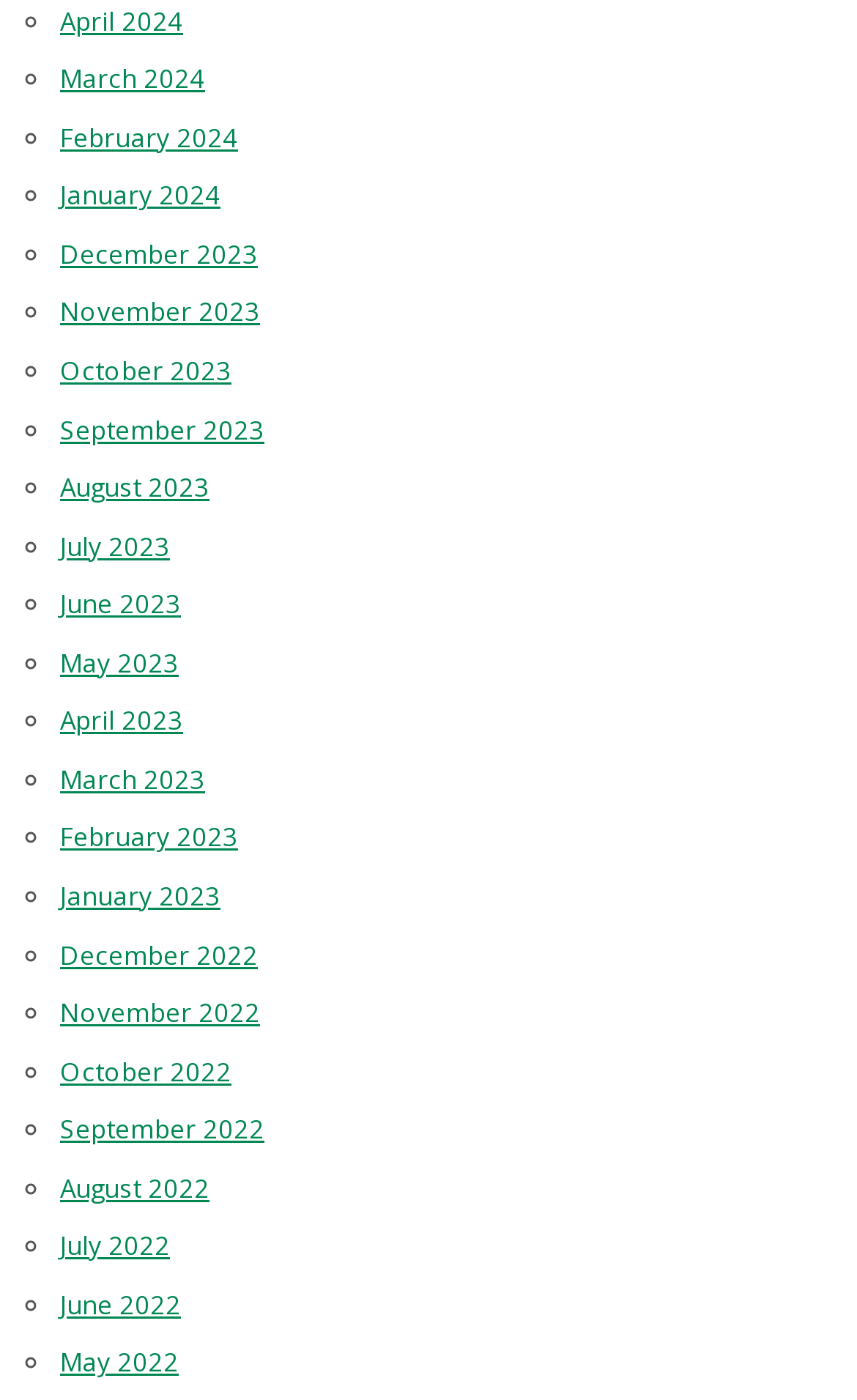Provide a brief response to the question using a single word or phrase: 
What symbol is used as a list marker?

◦